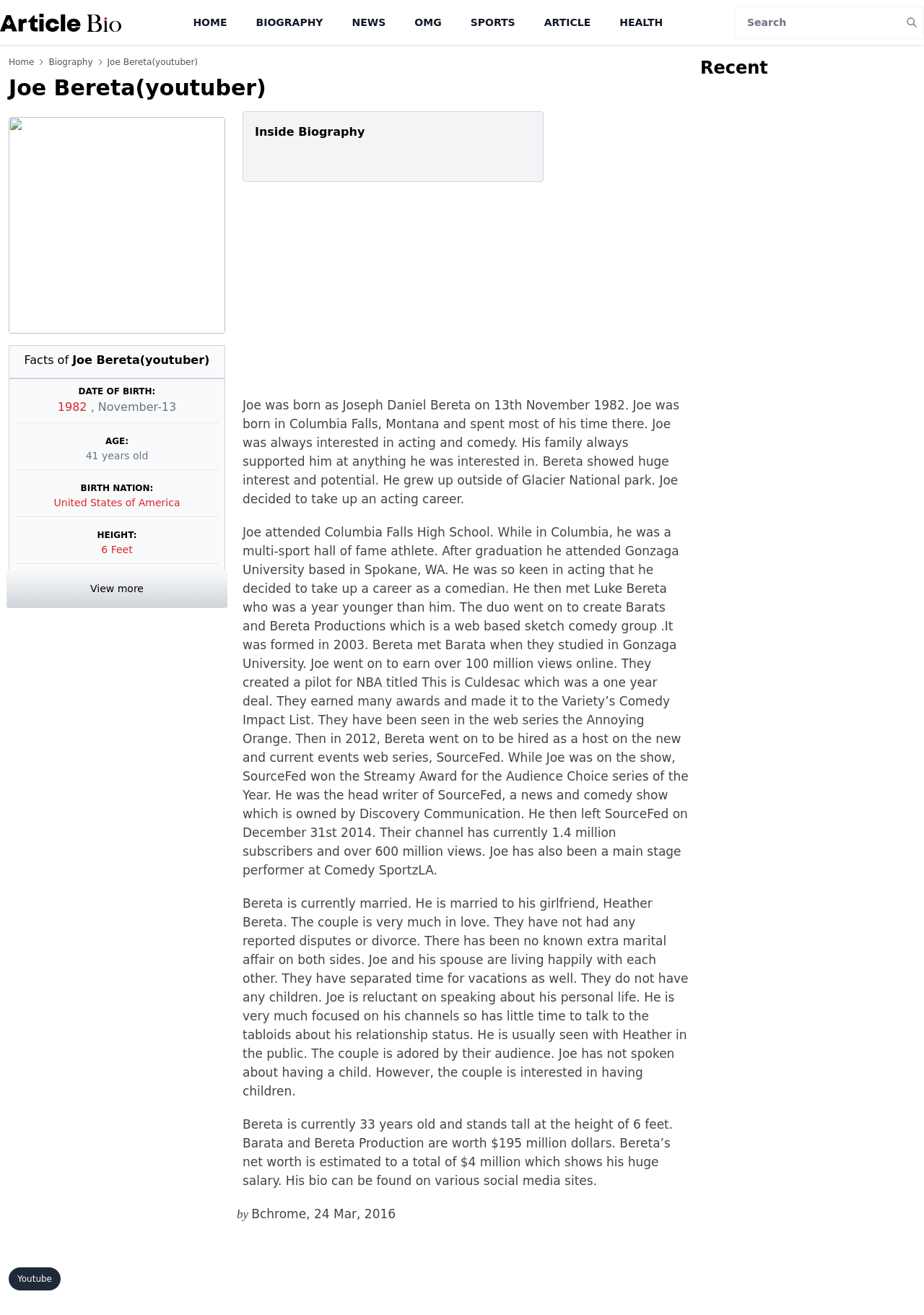Please reply to the following question with a single word or a short phrase:
How many subscribers does Joe Bereta's channel have?

1.4 million